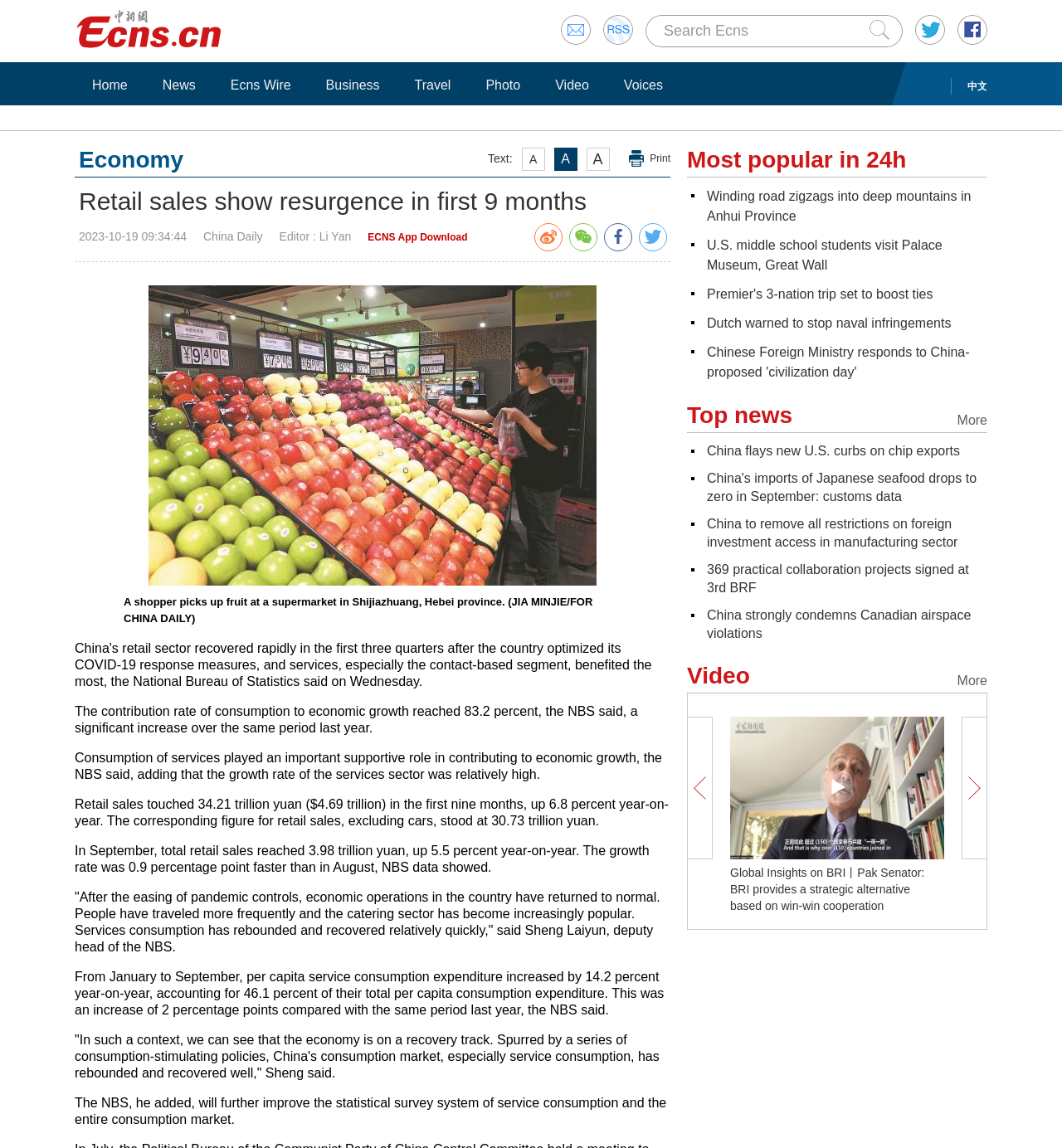Summarize the webpage with a detailed and informative caption.

The webpage is about retail sales in China, with a focus on the resurgence in the first nine months of the year. At the top, there is a search bar with a submit button to the right. Below the search bar, there are several links to different sections of the website, including "Home", "News", "Ecns Wire", "Business", "Travel", "Photo", and "Video". 

To the right of these links, there is a section with three buttons labeled "A", "A", and "A", which appear to be font size adjustment options. Below this section, there is a heading that reads "Retail sales show resurgence in first 9 months" and a subheading that reads "Economy". 

On the left side of the page, there is a section with several links to news articles, including "Winding road zigzags into deep mountains in Anhui Province" and "Premier's 3-nation trip set to boost ties". Below this section, there is a heading that reads "More Top news" with a link to "More" at the bottom. 

The main content of the page is a news article about retail sales in China, which includes several paragraphs of text and a photo of a shopper at a supermarket. The article discusses the growth rate of retail sales, the contribution of consumption to economic growth, and the rebound of service consumption. There are also quotes from Sheng Laiyun, the deputy head of the National Bureau of Statistics. 

At the bottom of the page, there are several more sections, including "More Video" with a link to "More", and "Global Insights on BRI" with a heading and a link to a video.